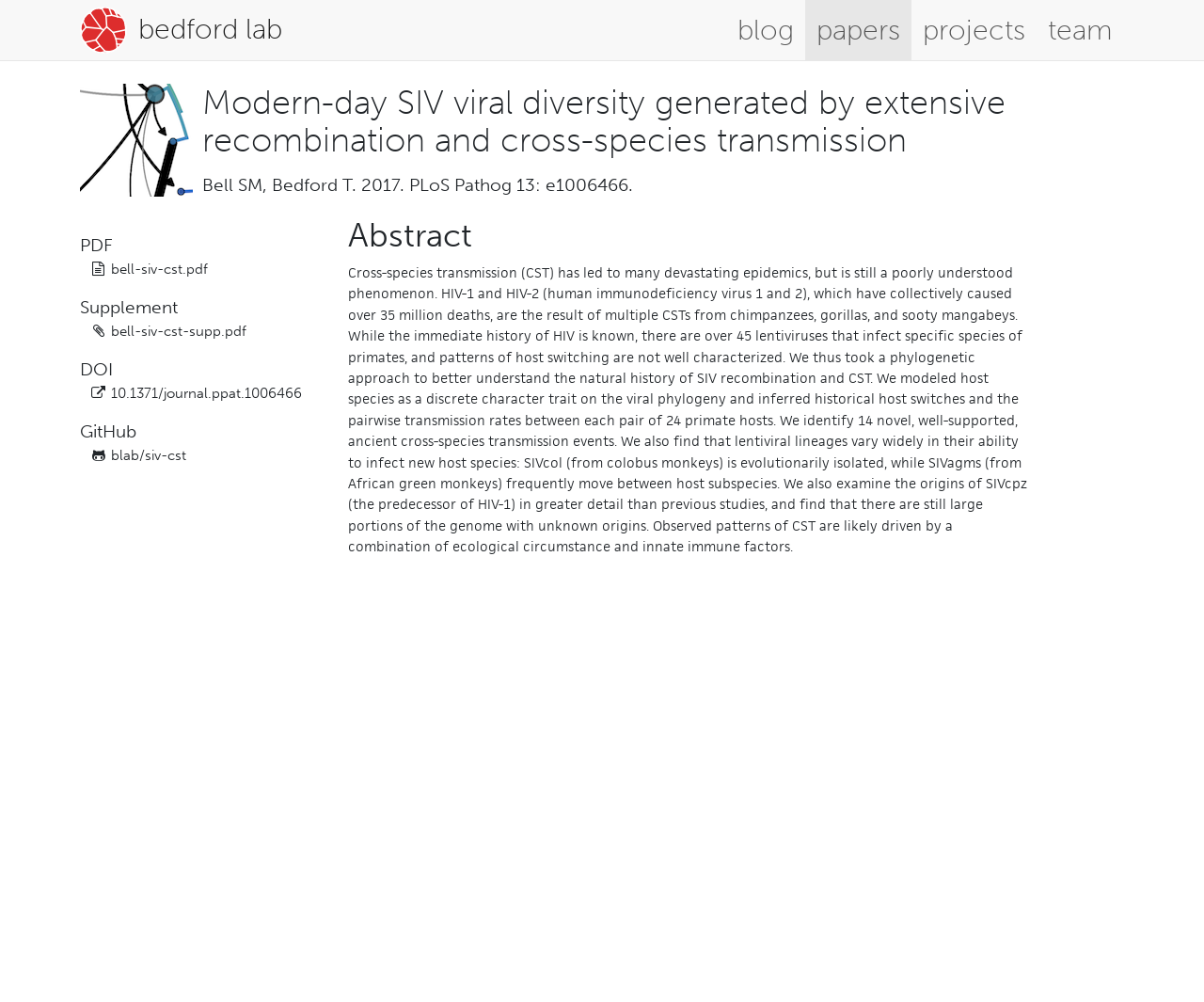Identify the bounding box coordinates for the region of the element that should be clicked to carry out the instruction: "explore GitHub". The bounding box coordinates should be four float numbers between 0 and 1, i.e., [left, top, right, bottom].

[0.092, 0.446, 0.155, 0.463]